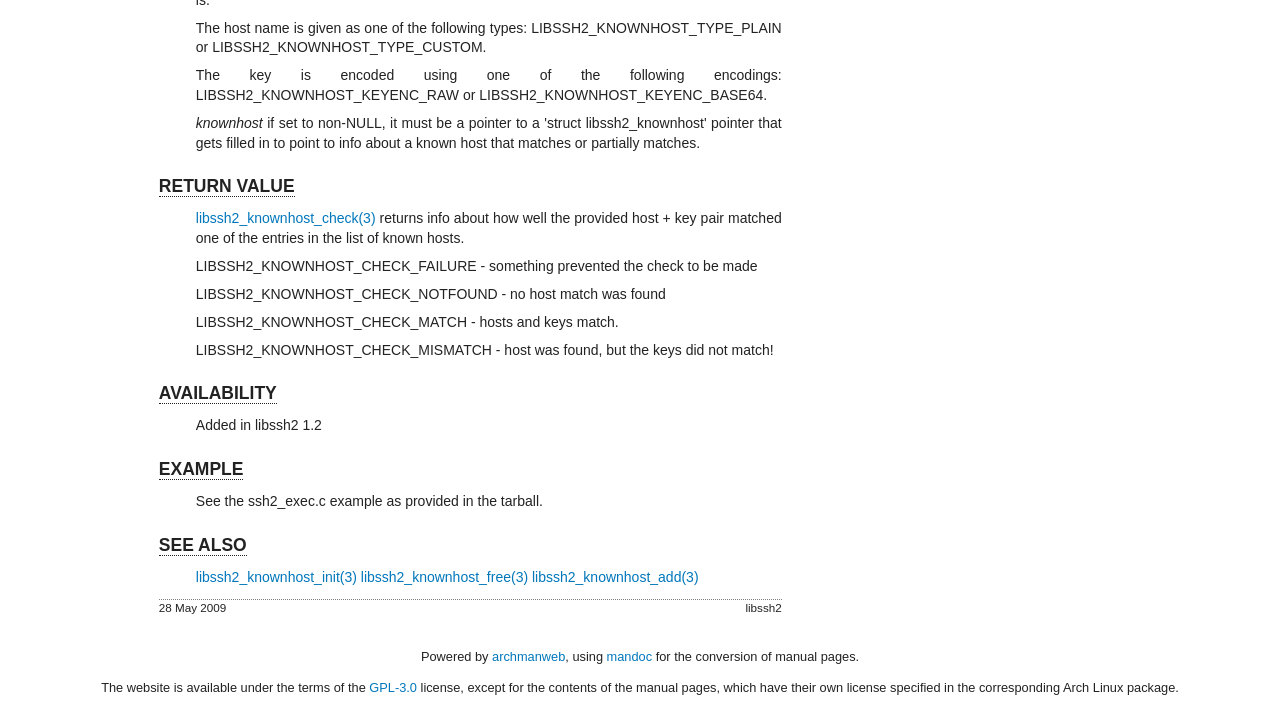Based on the element description RETURN VALUE, identify the bounding box coordinates for the UI element. The coordinates should be in the format (top-left x, top-left y, bottom-right x, bottom-right y) and within the 0 to 1 range.

[0.124, 0.247, 0.23, 0.277]